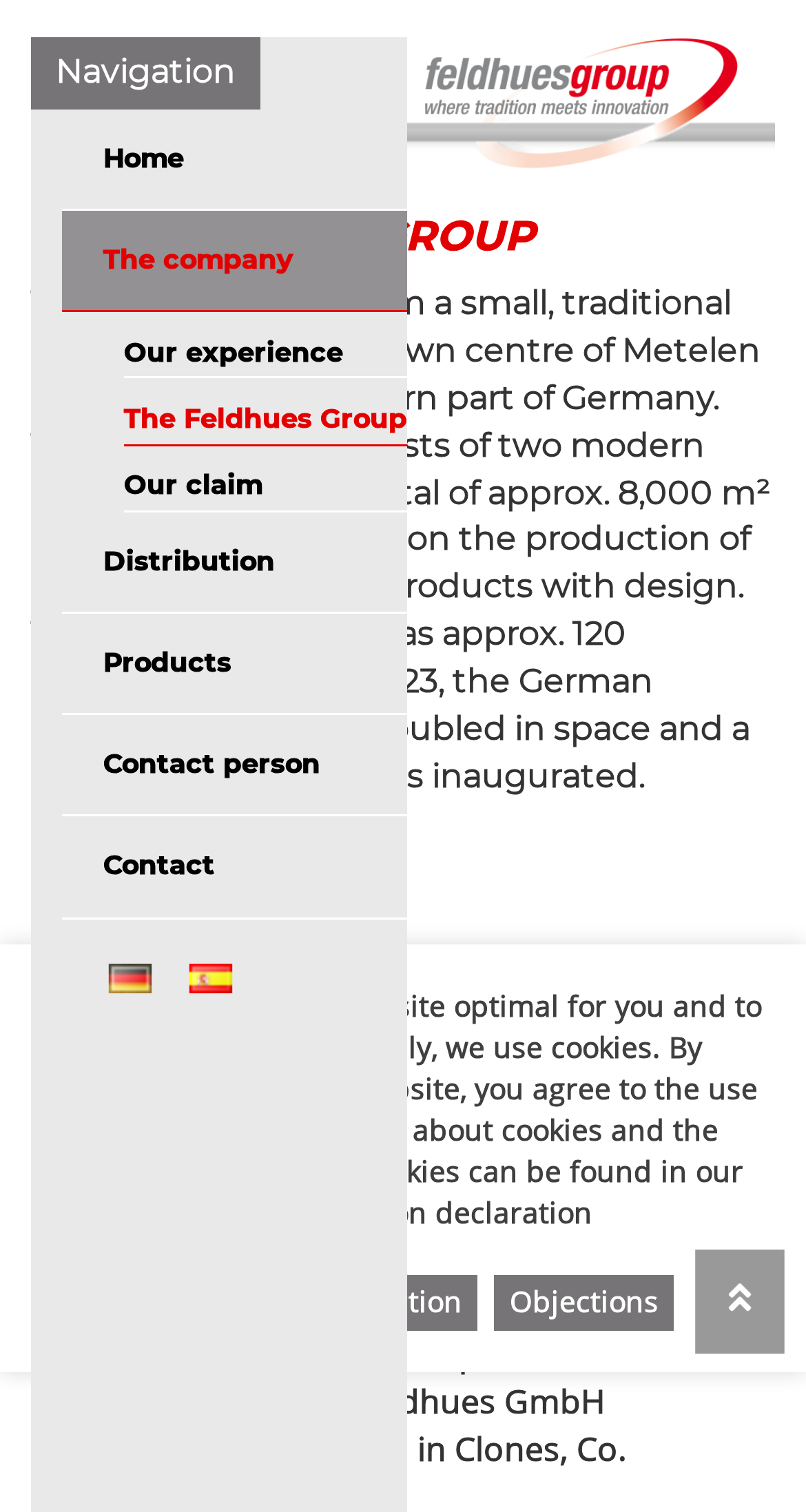Describe all the visual and textual components of the webpage comprehensively.

This webpage appears to be the official website of the Feldhues Group, a German company that produces special cooked meat products. At the top of the page, there is a notification bar that informs visitors about the use of cookies and provides links to the data protection declaration and objections. Below this bar, there is a navigation menu with links to various sections of the website, including Home, The company, Distribution, Products, and Contact.

On the left side of the page, there is a vertical menu with links to sub-sections of The company, including Our experience, The Feldhues Group, and Our claim. Below this menu, there are two small images and a link to an unknown destination.

The main content of the page is divided into two sections. The first section has a heading that reads "THE FELDHUES GROUP" and provides a brief history of the company, including its origins, growth, and current production capacity. Below this text, there is an image of the company's logo.

The second section has a heading that reads "THE FELDHUES - SITES" and appears to be a introduction to the company's production sites. There are no specific details about the sites in this section, but it may be a precursor to more information about the company's facilities.

Throughout the page, there are several images, including the company's logo, but their content is not specified. Overall, the webpage provides a brief overview of the Feldhues Group and its history, with links to more information about the company and its products.